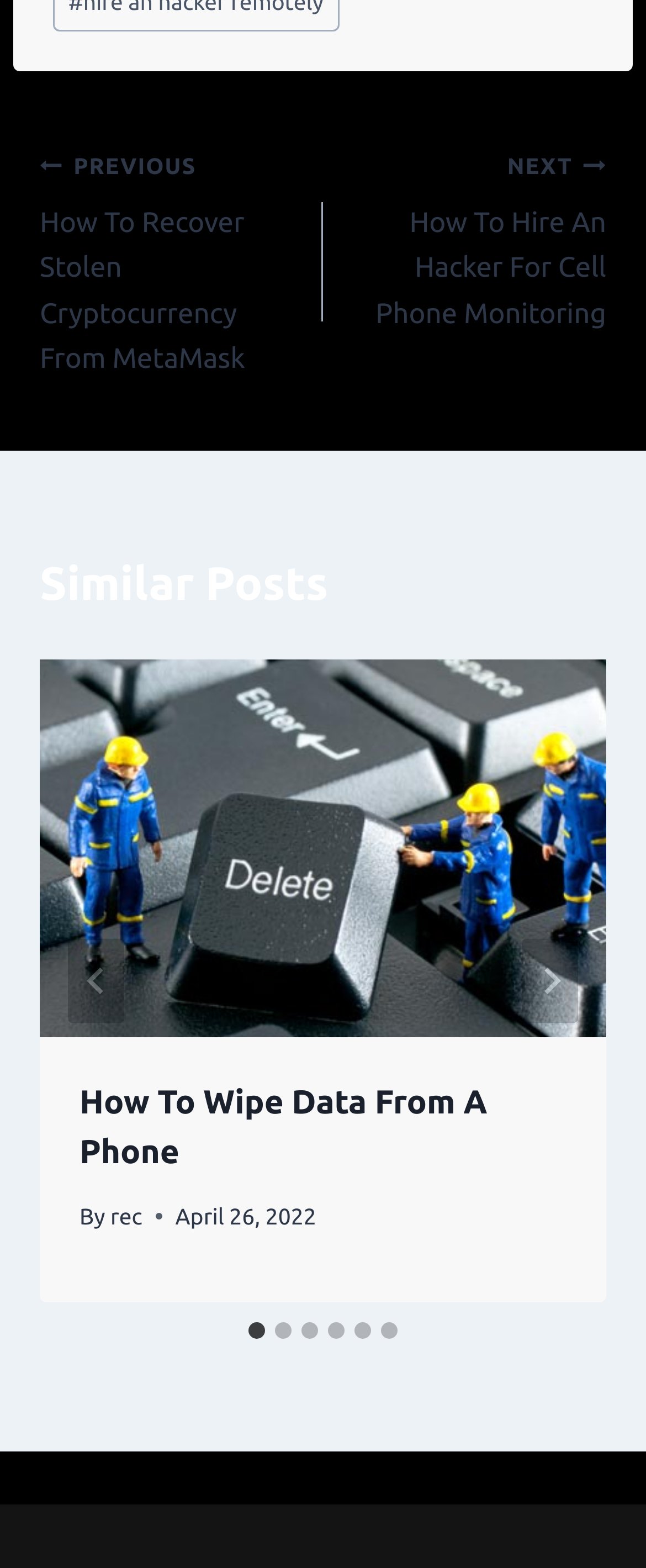Based on the element description, predict the bounding box coordinates (top-left x, top-left y, bottom-right x, bottom-right y) for the UI element in the screenshot: rec

[0.171, 0.767, 0.22, 0.784]